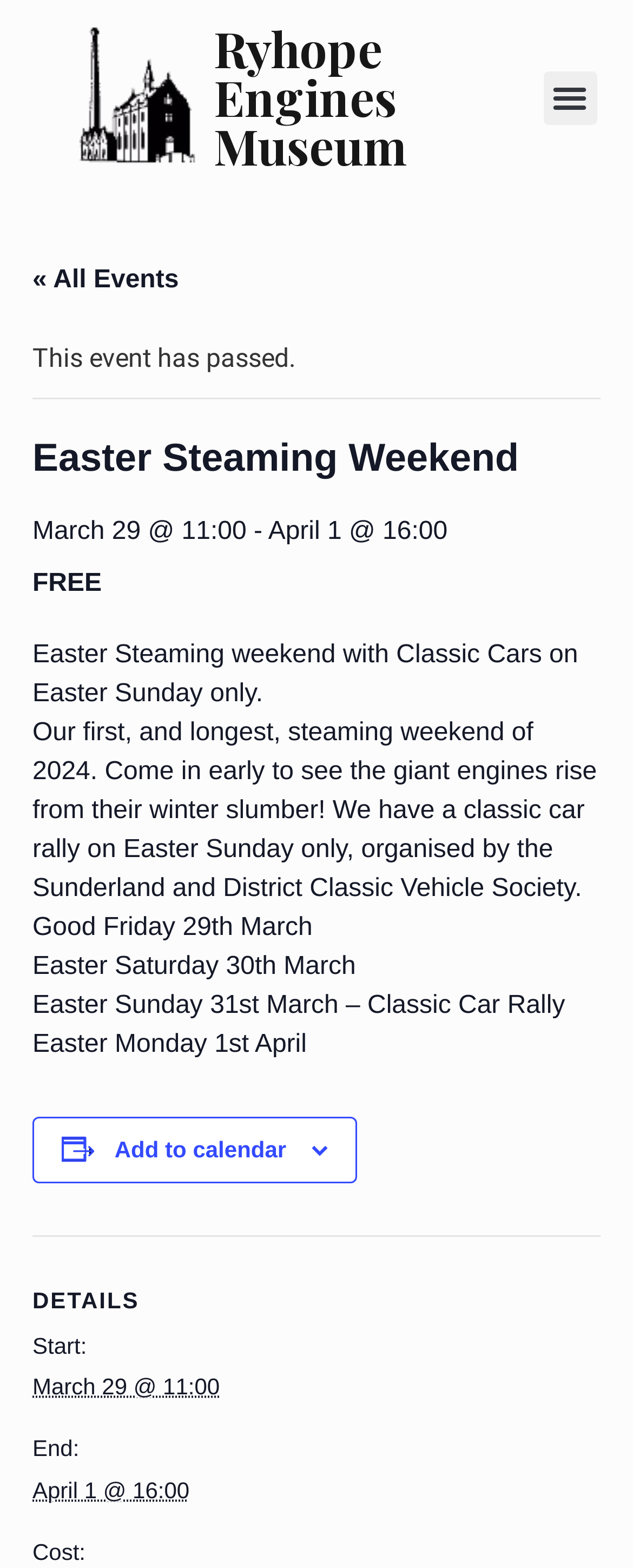Elaborate on the webpage's design and content in a detailed caption.

The webpage is about the "Easter Steaming Weekend" event at the Ryhope Engines Museum. At the top, there is a link to the museum's homepage and a heading with the museum's name. On the top right, there is a menu toggle button. 

Below the museum's name, there is a link to "All Events" and a notification that "This event has passed." The main event title, "Easter Steaming Weekend," is displayed prominently, along with the dates "March 29 @ 11:00 - April 1 @ 16:00." The event is free, as indicated by the "FREE" text.

The event description is divided into sections. The first section describes the event, mentioning that it is the first and longest steaming weekend of 2024, with a classic car rally on Easter Sunday. The description also invites visitors to come early to see the giant engines rise from their winter slumber.

Below the description, there are four sections listing the dates of the event: Good Friday, Easter Saturday, Easter Sunday with a classic car rally, and Easter Monday. 

On the right side of the event description, there are two images and a button to add the event to a calendar. 

Further down, there is a "DETAILS" section with a list of event details, including the start and end dates, and the cost, which is free.